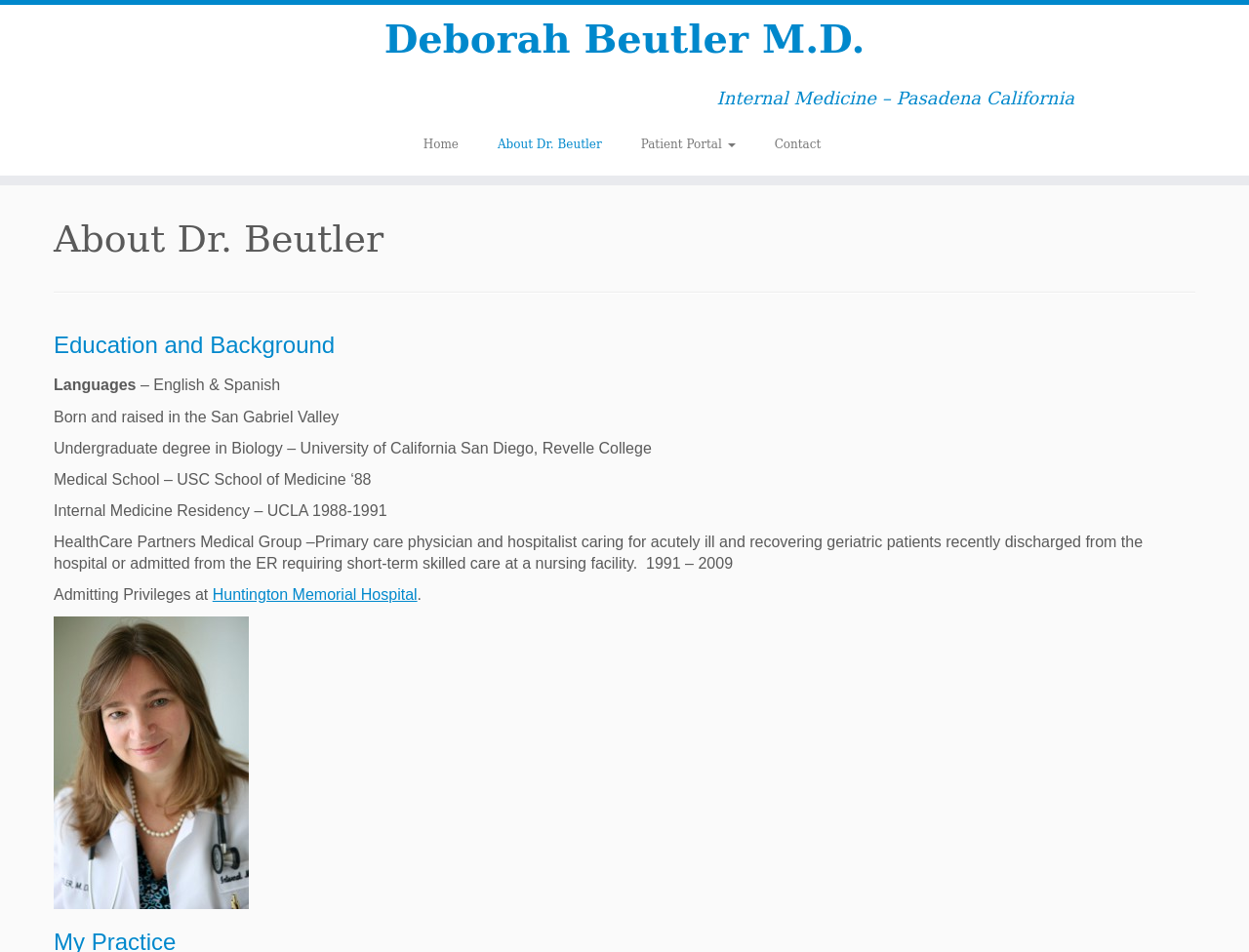Elaborate on the different components and information displayed on the webpage.

This webpage is about Dr. Deborah Beutler, an internal medicine physician based in Pasadena, California. At the top of the page, there is a heading with her name, "Deborah Beutler M.D.", which is also a link. Below this, there is a navigation menu with four links: "Home", "About Dr. Beutler", "Patient Portal", and "Contact".

The main content of the page is divided into two sections. The first section has a heading "About Dr. Beutler" and a horizontal separator line below it. Below the separator line, there is a heading "Education and Background" followed by several paragraphs of text describing Dr. Beutler's education, background, and work experience. The text includes information about her languages, birthplace, undergraduate degree, medical school, residency, and work experience as a primary care physician and hospitalist.

To the right of the text, there is a photograph of Dr. Deborah Beutler, which is also a link. The photograph takes up a significant portion of the right side of the page.

At the bottom of the page, there is a link to Huntington Memorial Hospital, where Dr. Beutler has admitting privileges. Overall, the page provides a brief overview of Dr. Beutler's education, background, and work experience as an internal medicine physician.